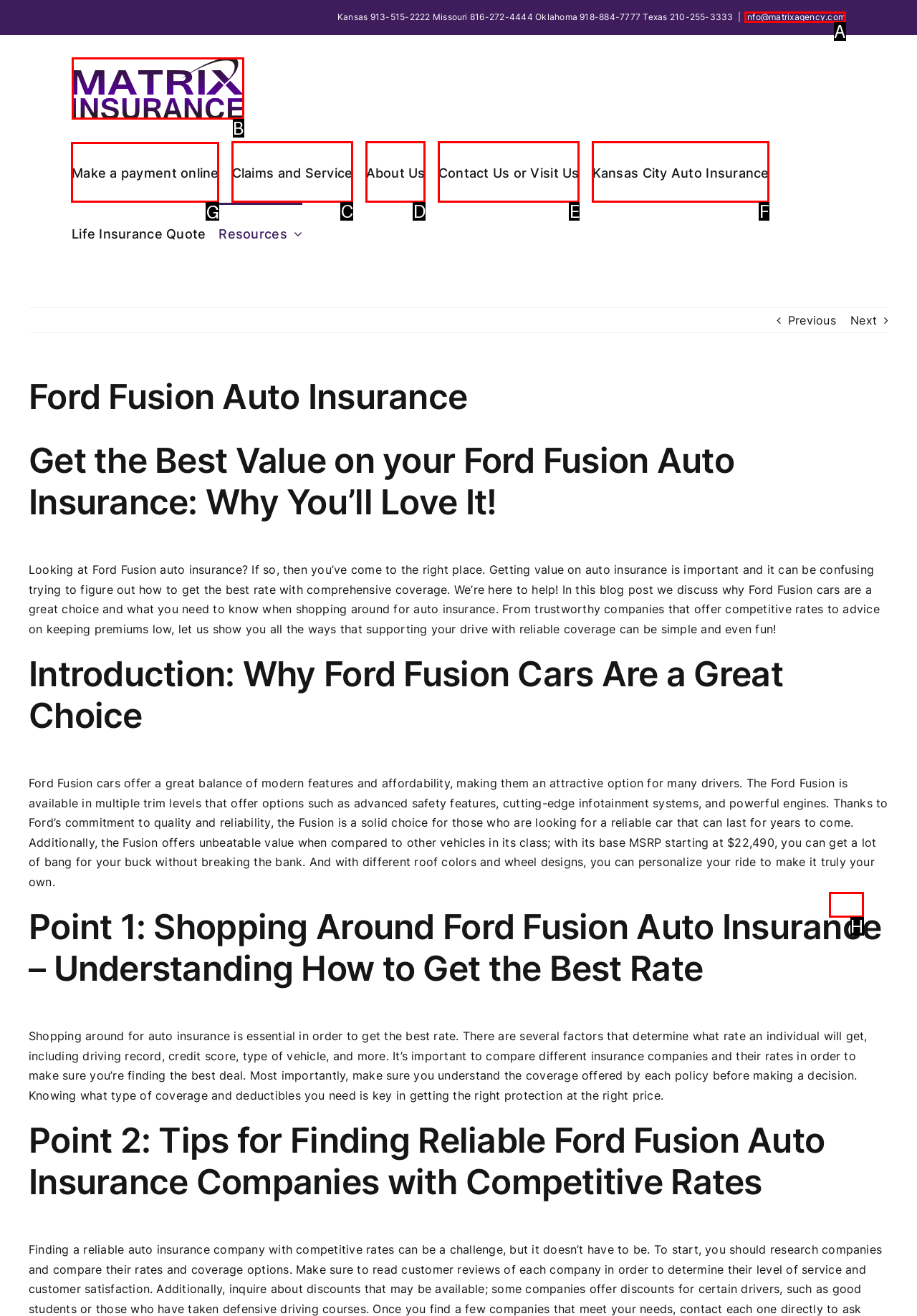For the instruction: Click the 'Make a payment online' link, which HTML element should be clicked?
Respond with the letter of the appropriate option from the choices given.

G